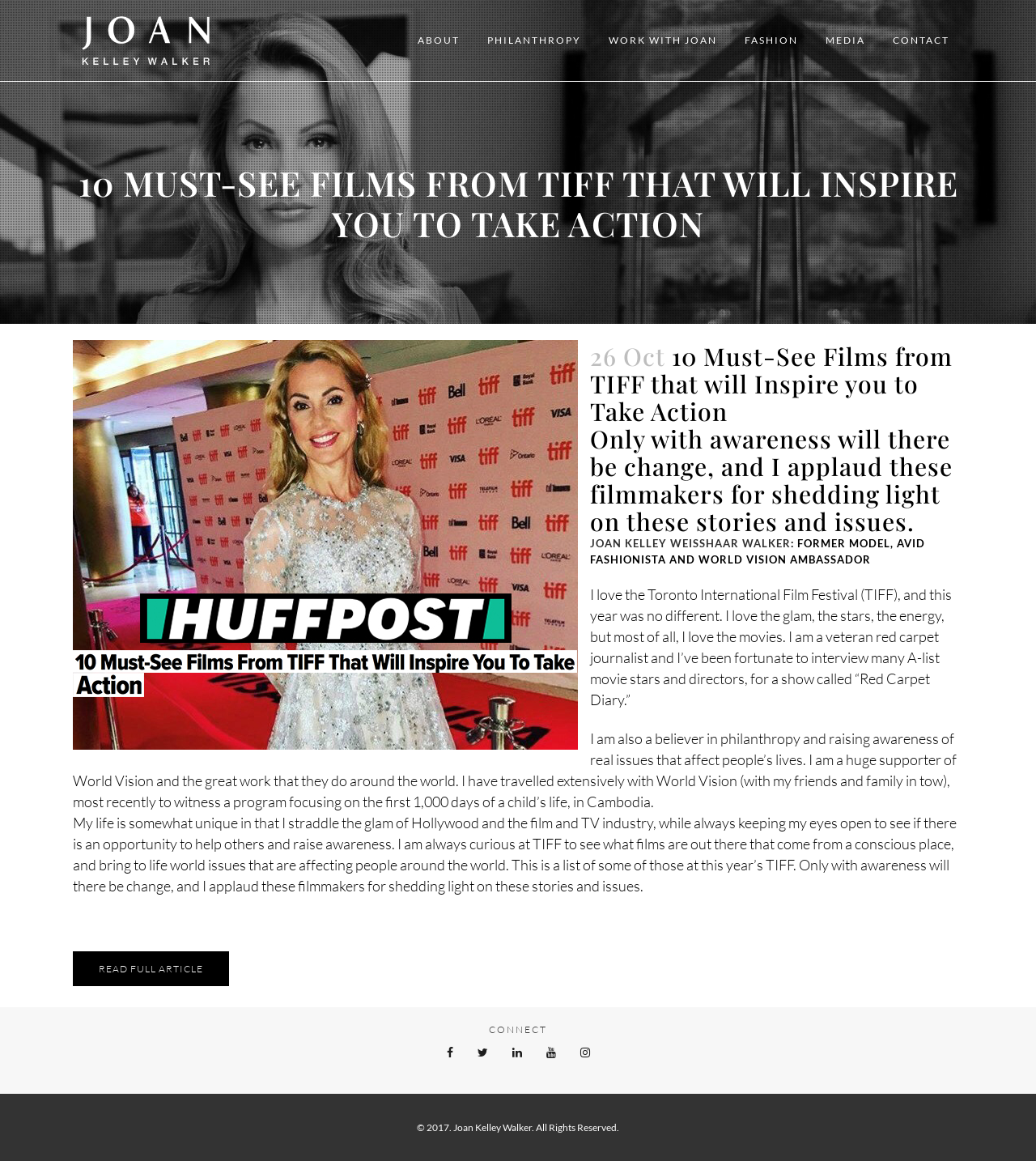What is the main heading displayed on the webpage? Please provide the text.

10 MUST-SEE FILMS FROM TIFF THAT WILL INSPIRE YOU TO TAKE ACTION